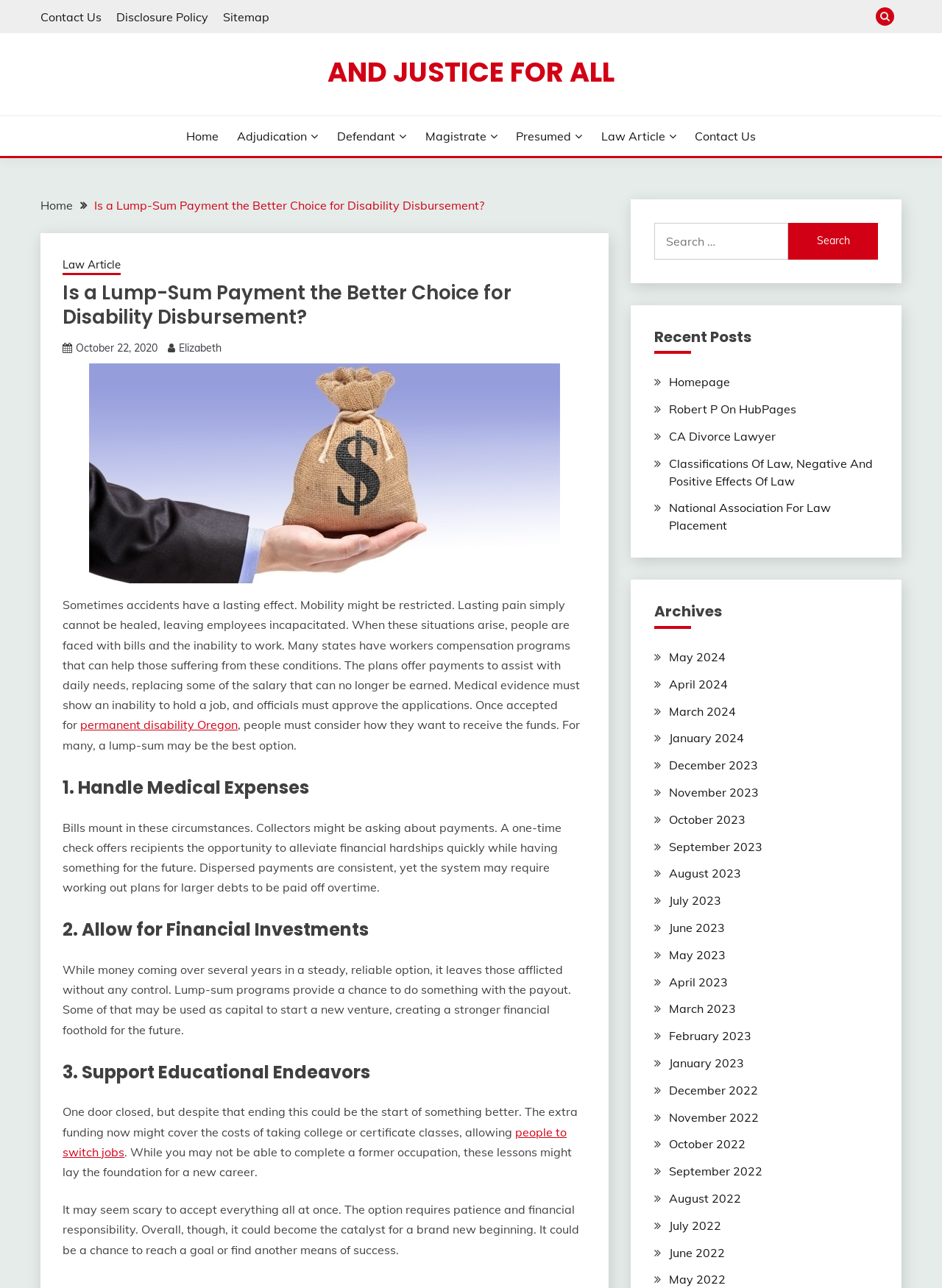Produce an elaborate caption capturing the essence of the webpage.

This webpage is about disability disbursement and the option of receiving a lump-sum payment. At the top, there are several links to other pages, including "Contact Us", "Disclosure Policy", and "Sitemap". Below these links, there is a navigation menu with links to "Home", "Adjudication", "Defendant", "Magistrate", "Presumed", and "Law Article". 

On the left side of the page, there is a breadcrumbs navigation section that shows the current page's location within the website's hierarchy. Below this, there is a heading that reads "Is a Lump-Sum Payment the Better Choice for Disability Disbursement?" followed by a link to "October 22, 2020" and another link to "Elizabeth". 

There is an image on the page, which appears to be related to retirement planning. Below the image, there is a block of text that discusses the challenges of dealing with accidents that have a lasting effect, including restricted mobility and lasting pain. The text explains that workers' compensation programs can provide financial assistance, but recipients must consider how they want to receive the funds, including the option of a lump-sum payment.

The page then presents three advantages of choosing a lump-sum payment: handling medical expenses, allowing for financial investments, and supporting educational endeavors. Each of these points is explained in a separate section with a heading and a block of text.

On the right side of the page, there is a search bar with a button to submit a search query. Below the search bar, there are links to "Recent Posts", including "Homepage", "Robert P On HubPages", and several other articles. Further down, there is a section titled "Archives" with links to articles from various months and years, ranging from May 2024 to December 2022.

At the very bottom of the page, there is a link with a magnifying glass icon, which may be a search function or a link to a related page.